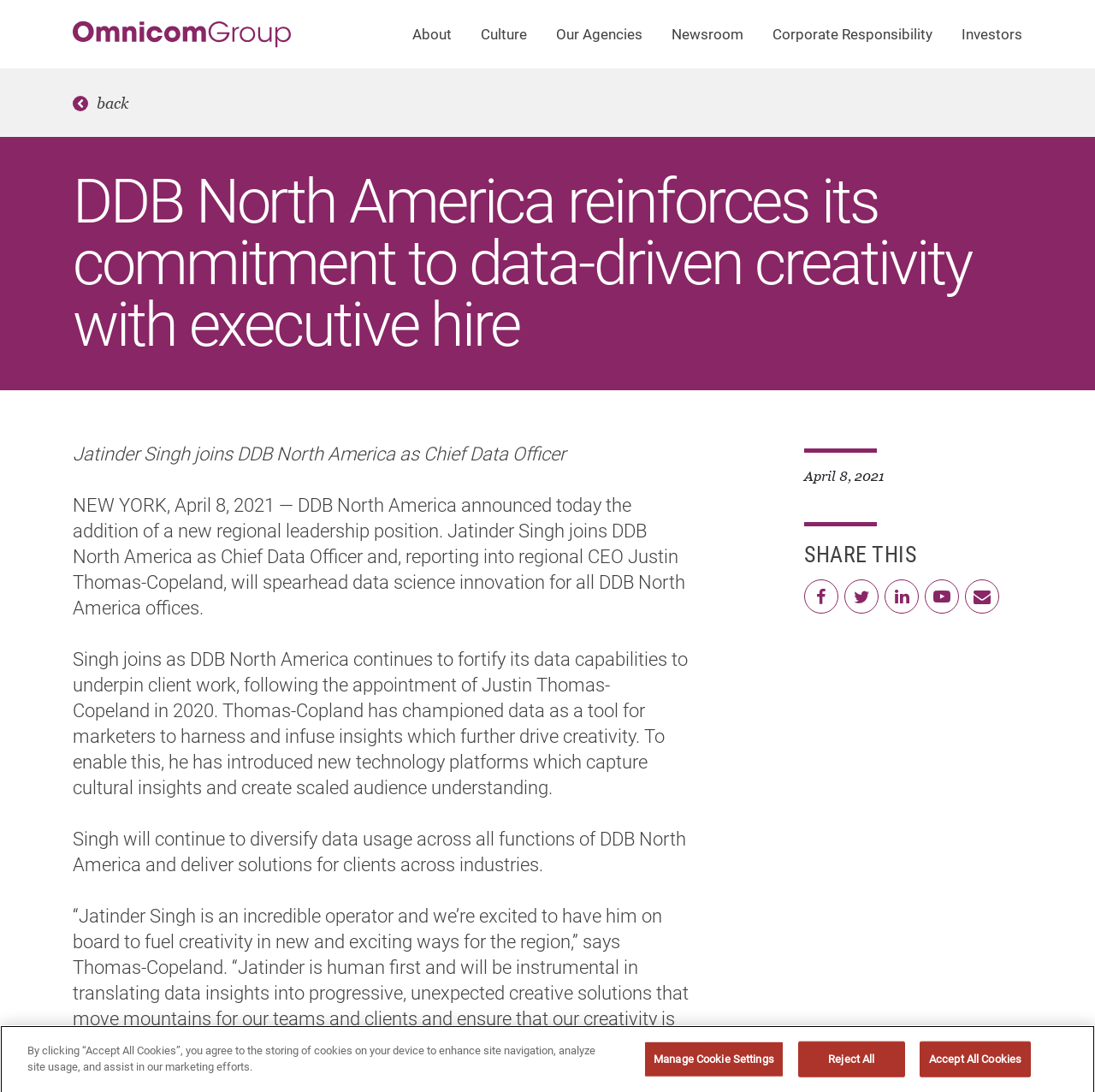Please find the bounding box coordinates for the clickable element needed to perform this instruction: "Go to Omnicom Group homepage".

[0.066, 0.0, 0.266, 0.063]